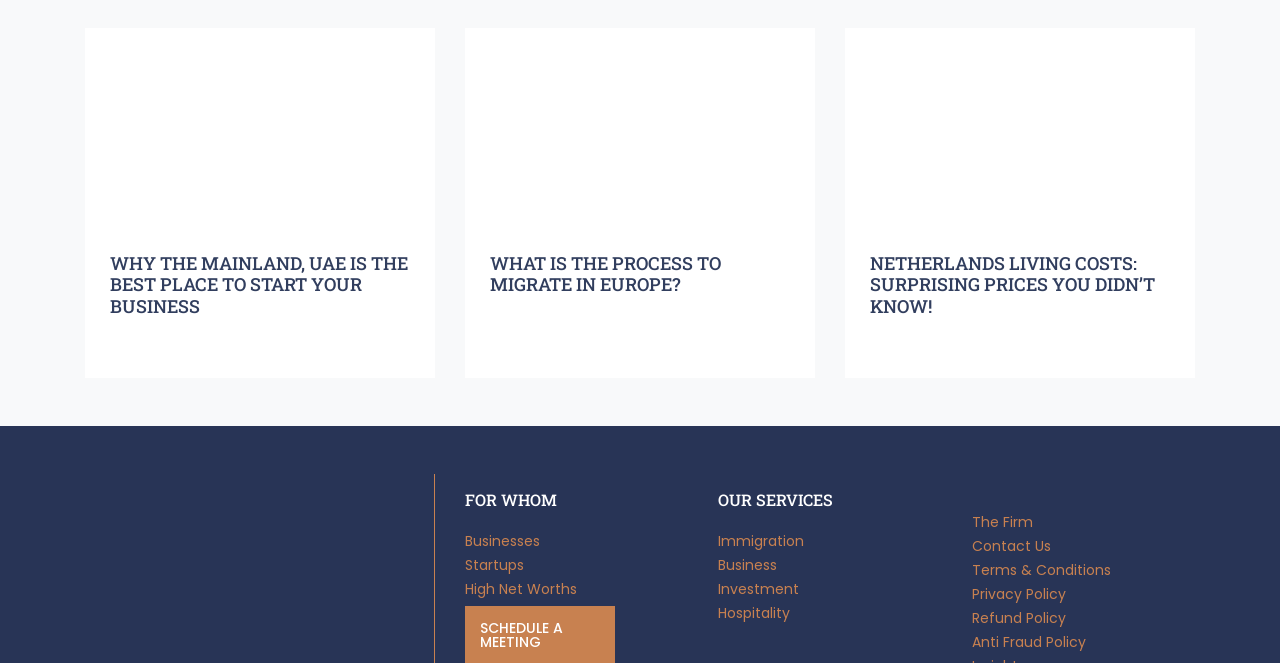Could you find the bounding box coordinates of the clickable area to complete this instruction: "Contact 'The Firm'"?

[0.759, 0.776, 0.934, 0.797]